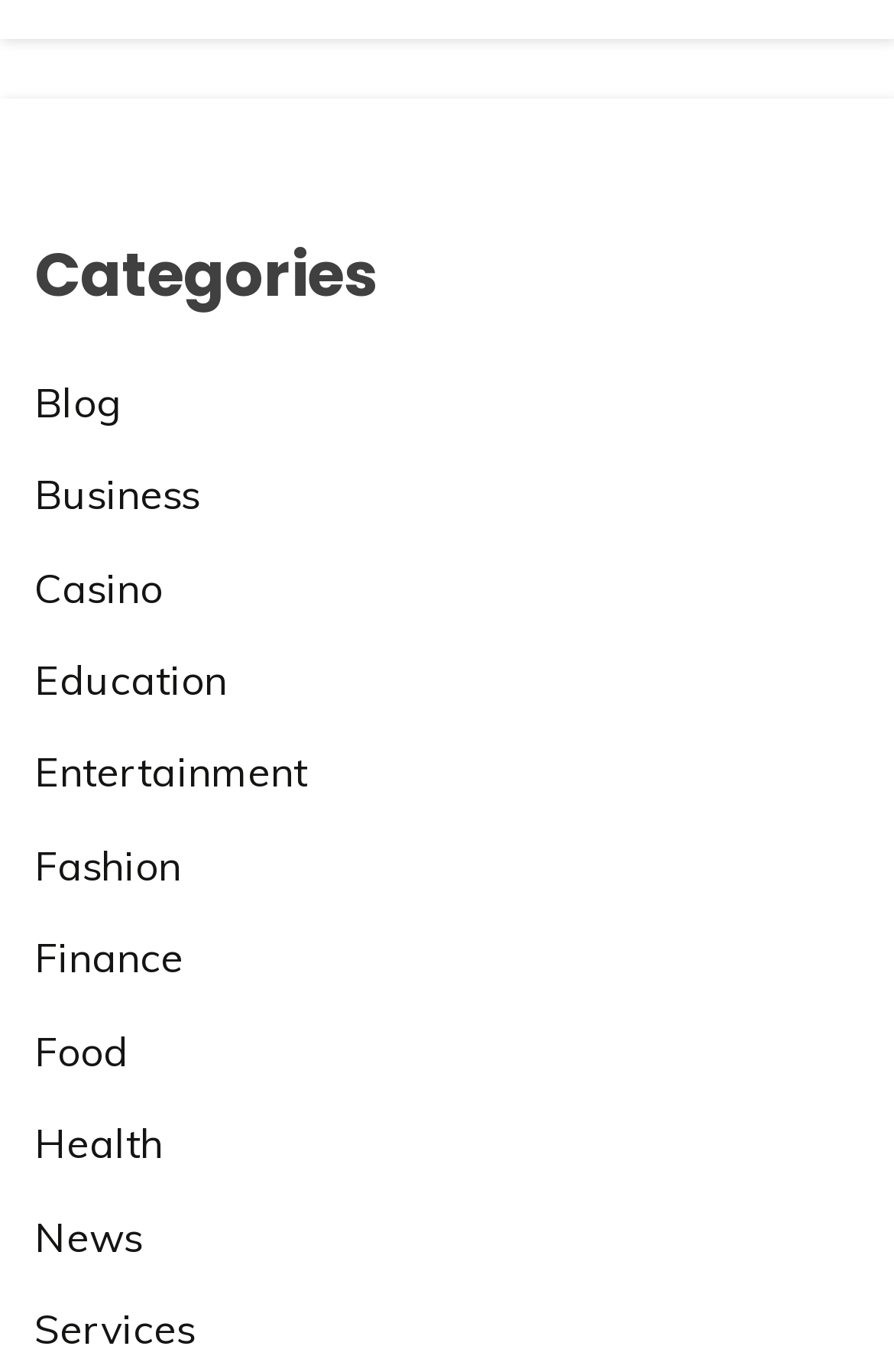Determine the bounding box coordinates of the UI element described below. Use the format (top-left x, top-left y, bottom-right x, bottom-right y) with floating point numbers between 0 and 1: Education

[0.038, 0.476, 0.254, 0.513]